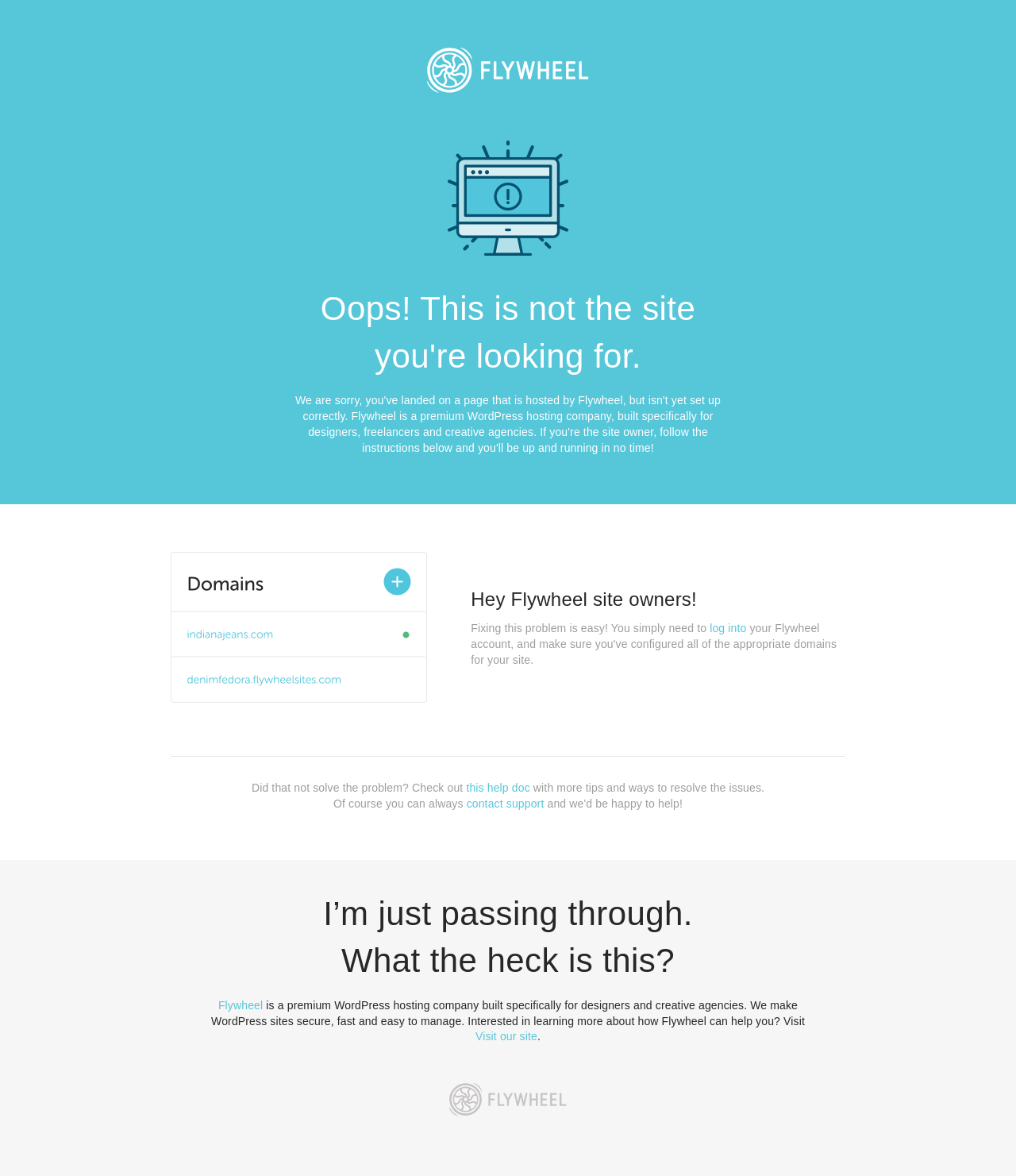Respond concisely with one word or phrase to the following query:
How can I get more information about Flywheel?

Visit our site